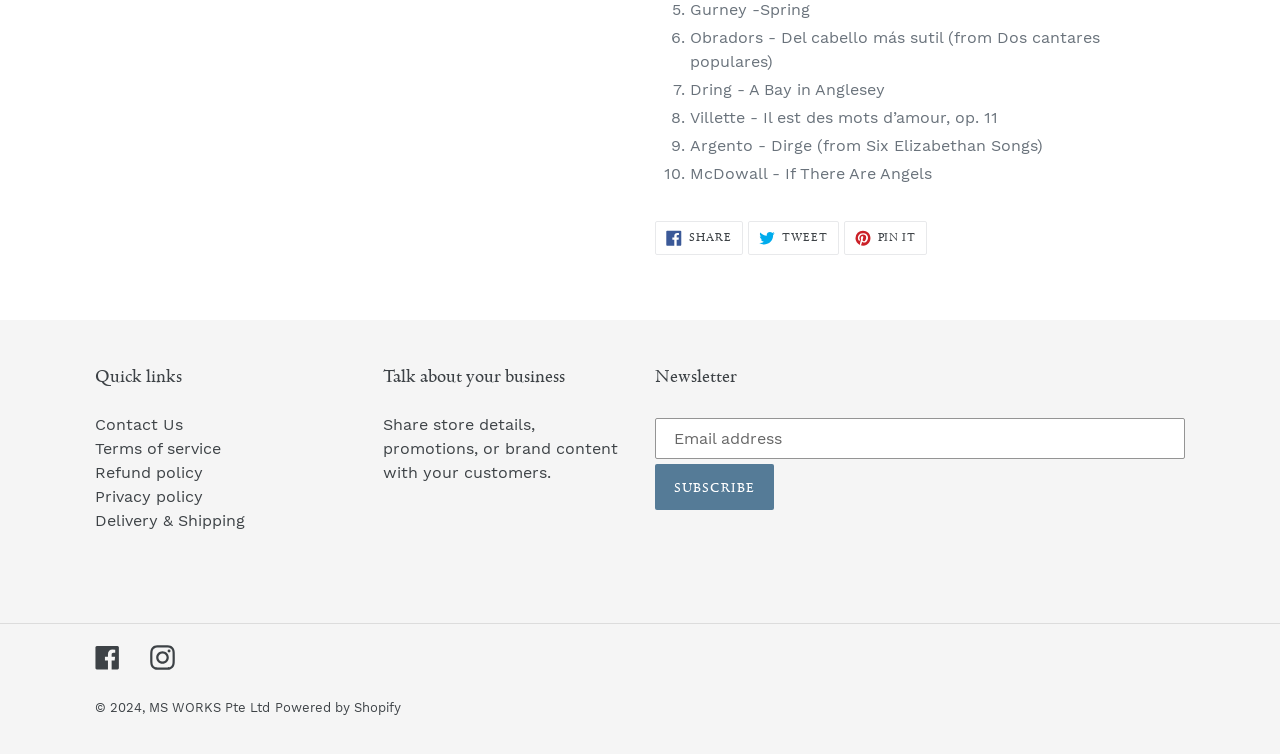Identify the bounding box coordinates for the region of the element that should be clicked to carry out the instruction: "click on 'manufacturing “evidence” for the fabricated effectiveness of MAT'". The bounding box coordinates should be four float numbers between 0 and 1, i.e., [left, top, right, bottom].

None